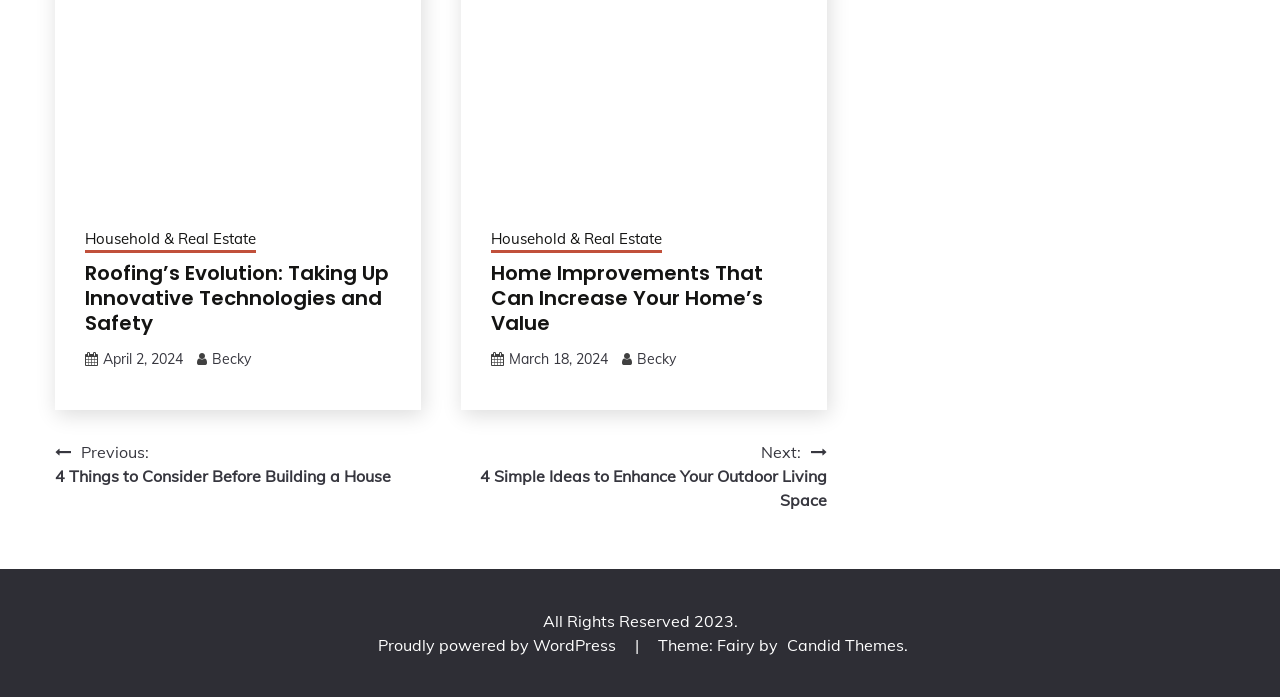Locate the bounding box coordinates of the element you need to click to accomplish the task described by this instruction: "Check the post date of the article".

[0.08, 0.503, 0.143, 0.528]